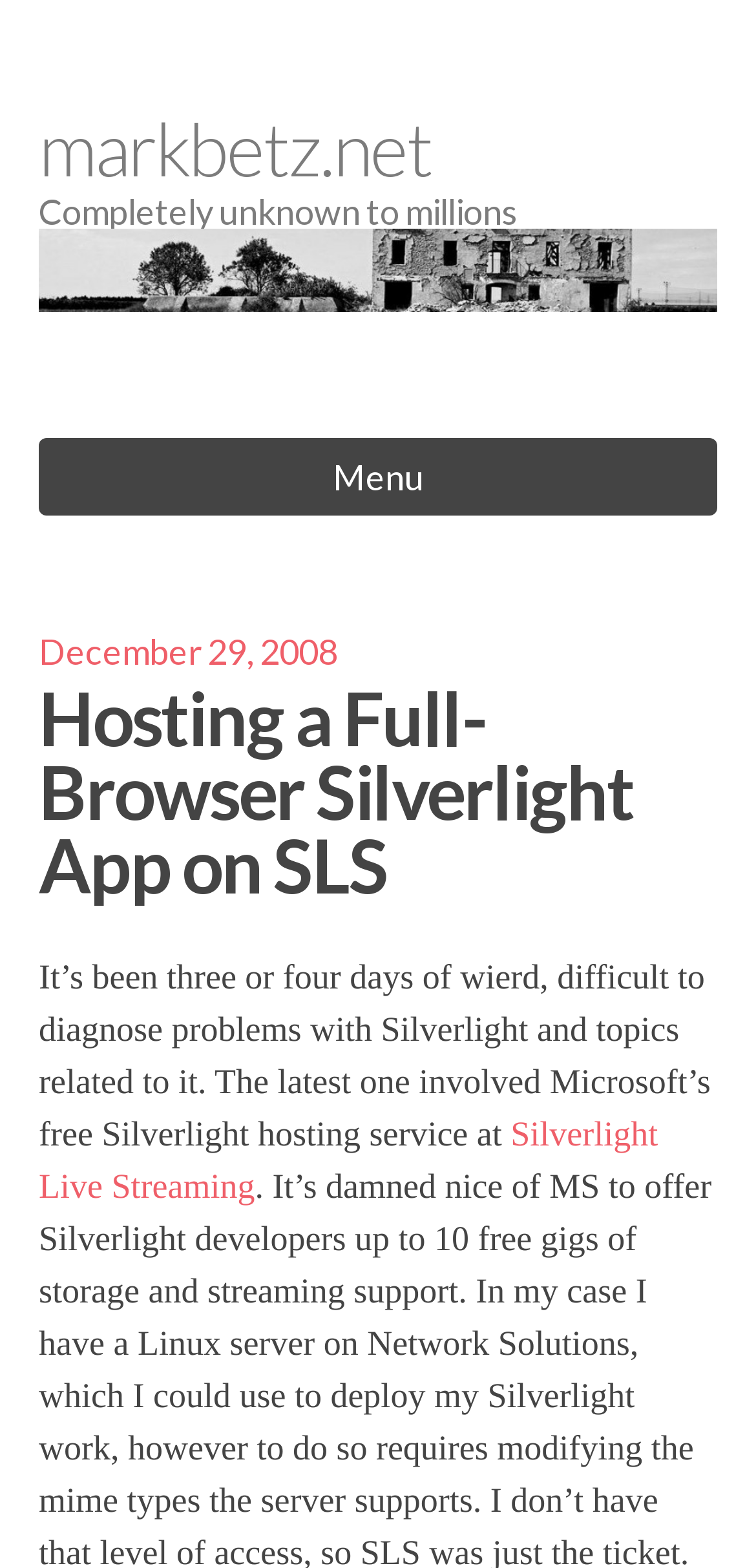Please answer the following question using a single word or phrase: 
What is the topic of the latest article?

Silverlight